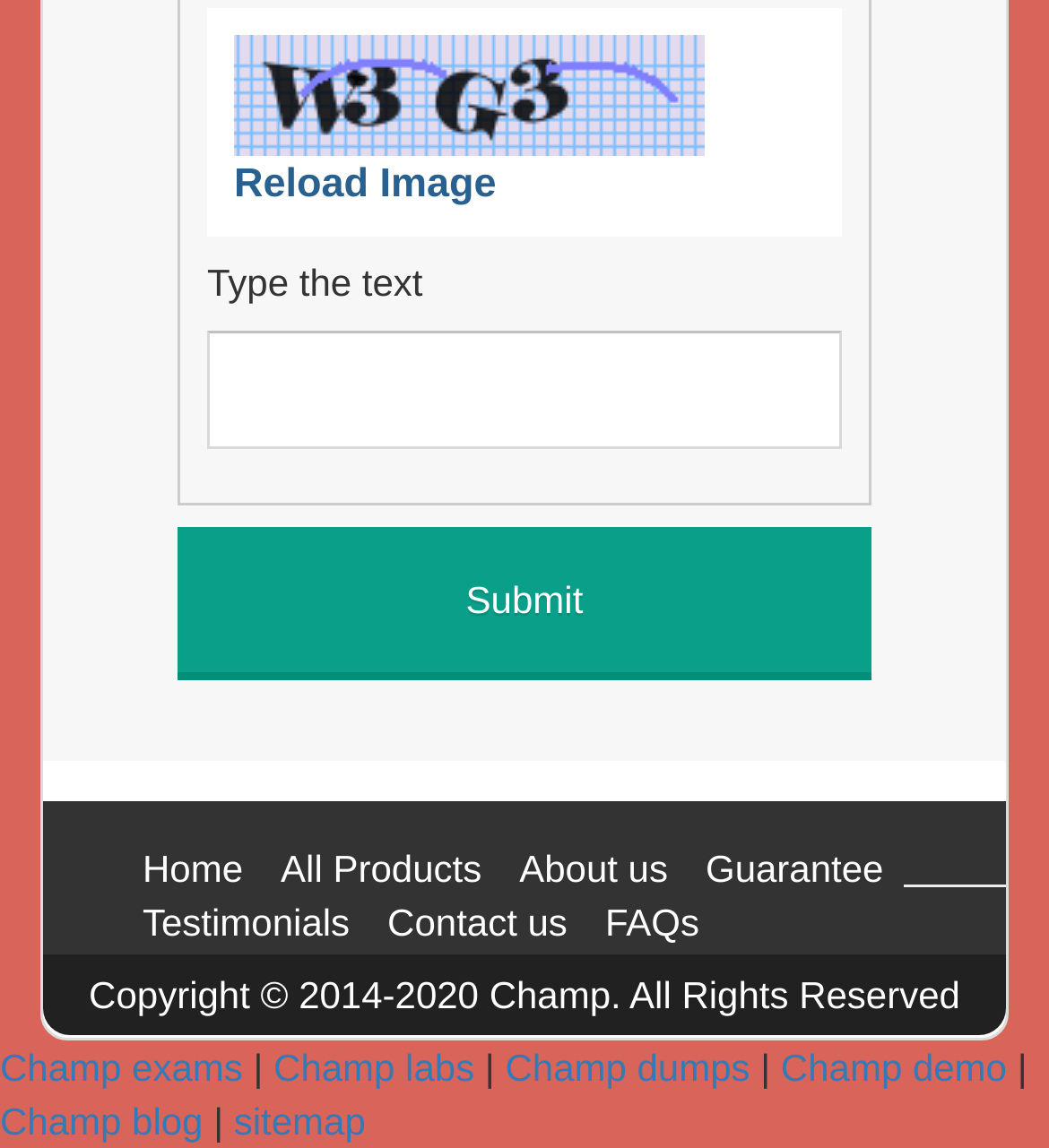What is the orientation of the separator element?
Using the picture, provide a one-word or short phrase answer.

horizontal